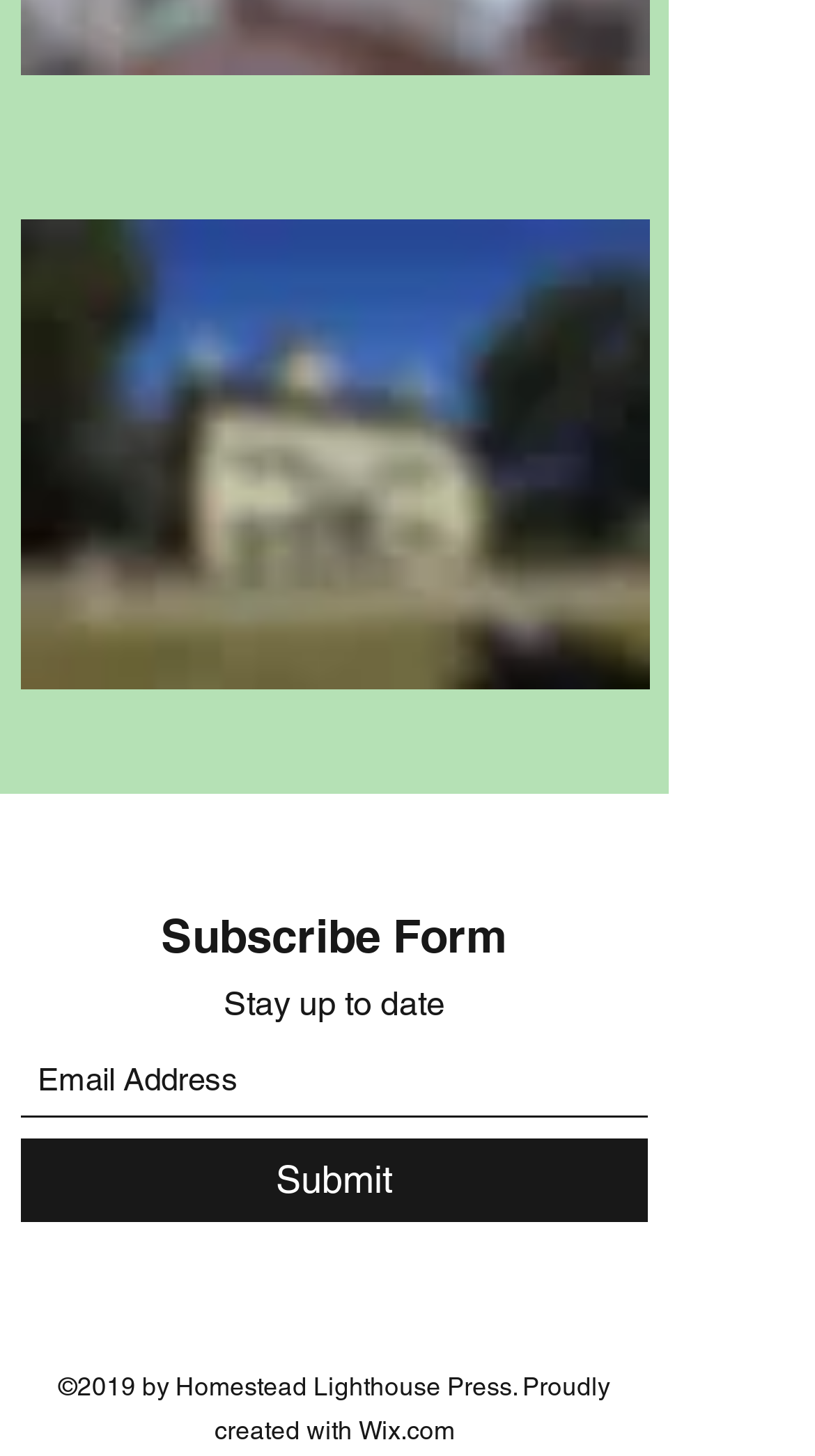Determine the bounding box for the UI element as described: "Submit". The coordinates should be represented as four float numbers between 0 and 1, formatted as [left, top, right, bottom].

[0.026, 0.781, 0.795, 0.839]